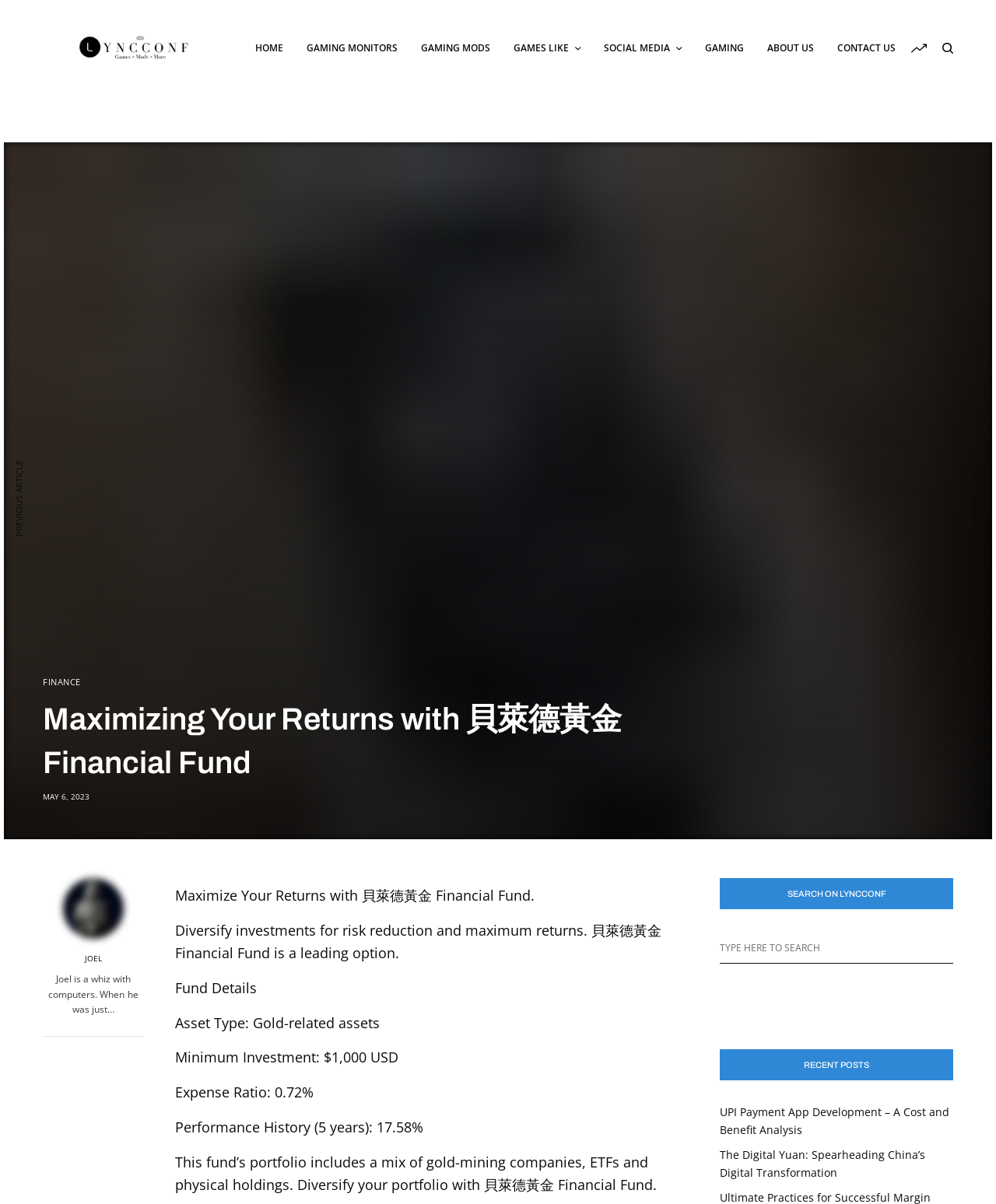Provide a single word or phrase to answer the given question: 
What is the minimum investment required?

$1,000 USD